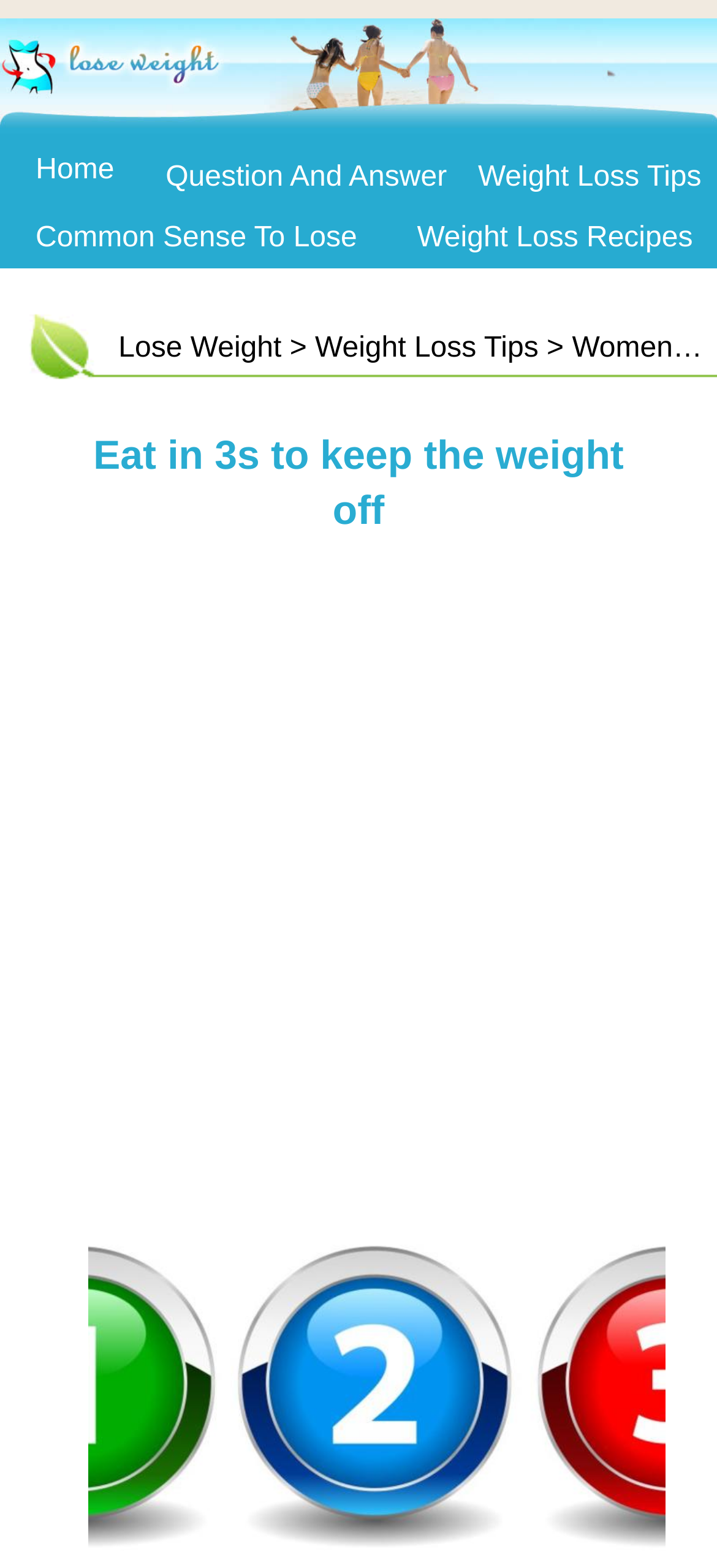Please find the bounding box coordinates of the element that must be clicked to perform the given instruction: "Click on Home". The coordinates should be four float numbers from 0 to 1, i.e., [left, top, right, bottom].

[0.011, 0.094, 0.198, 0.123]